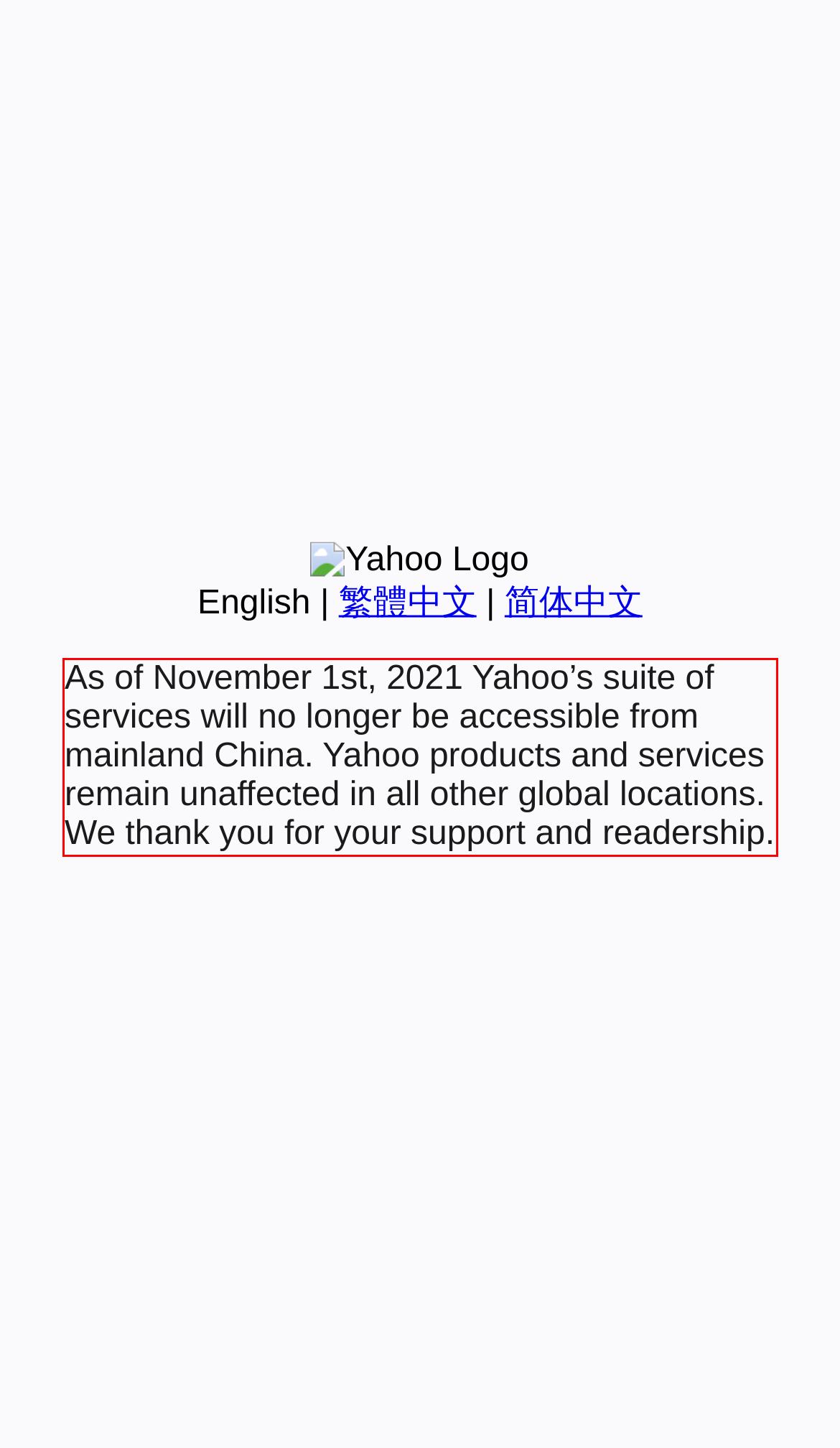Your task is to recognize and extract the text content from the UI element enclosed in the red bounding box on the webpage screenshot.

As of November 1st, 2021 Yahoo’s suite of services will no longer be accessible from mainland China. Yahoo products and services remain unaffected in all other global locations. We thank you for your support and readership.